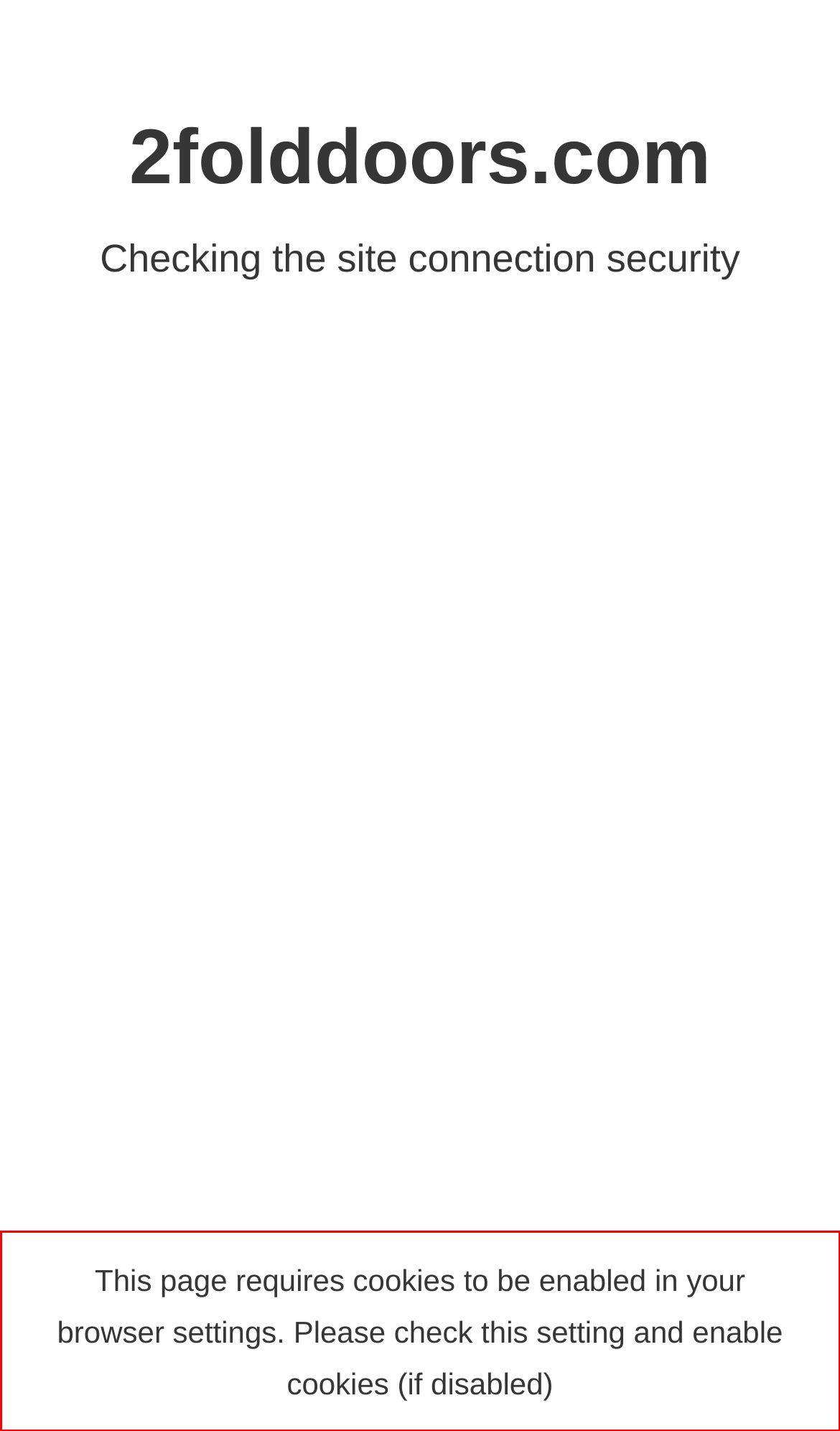Please perform OCR on the text within the red rectangle in the webpage screenshot and return the text content.

This page requires cookies to be enabled in your browser settings. Please check this setting and enable cookies (if disabled)